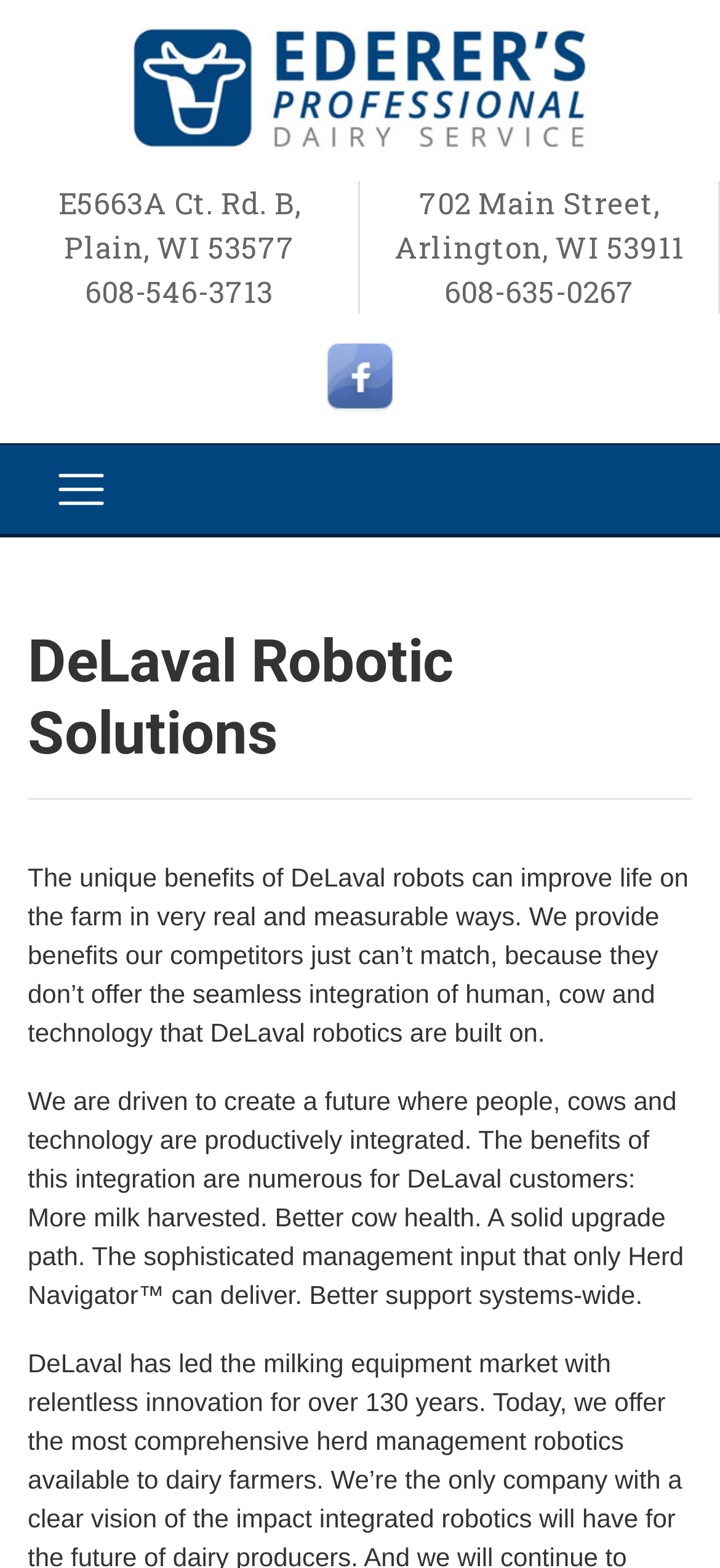Provide the bounding box coordinates of the HTML element this sentence describes: "alt="facebook"".

[0.451, 0.231, 0.549, 0.251]